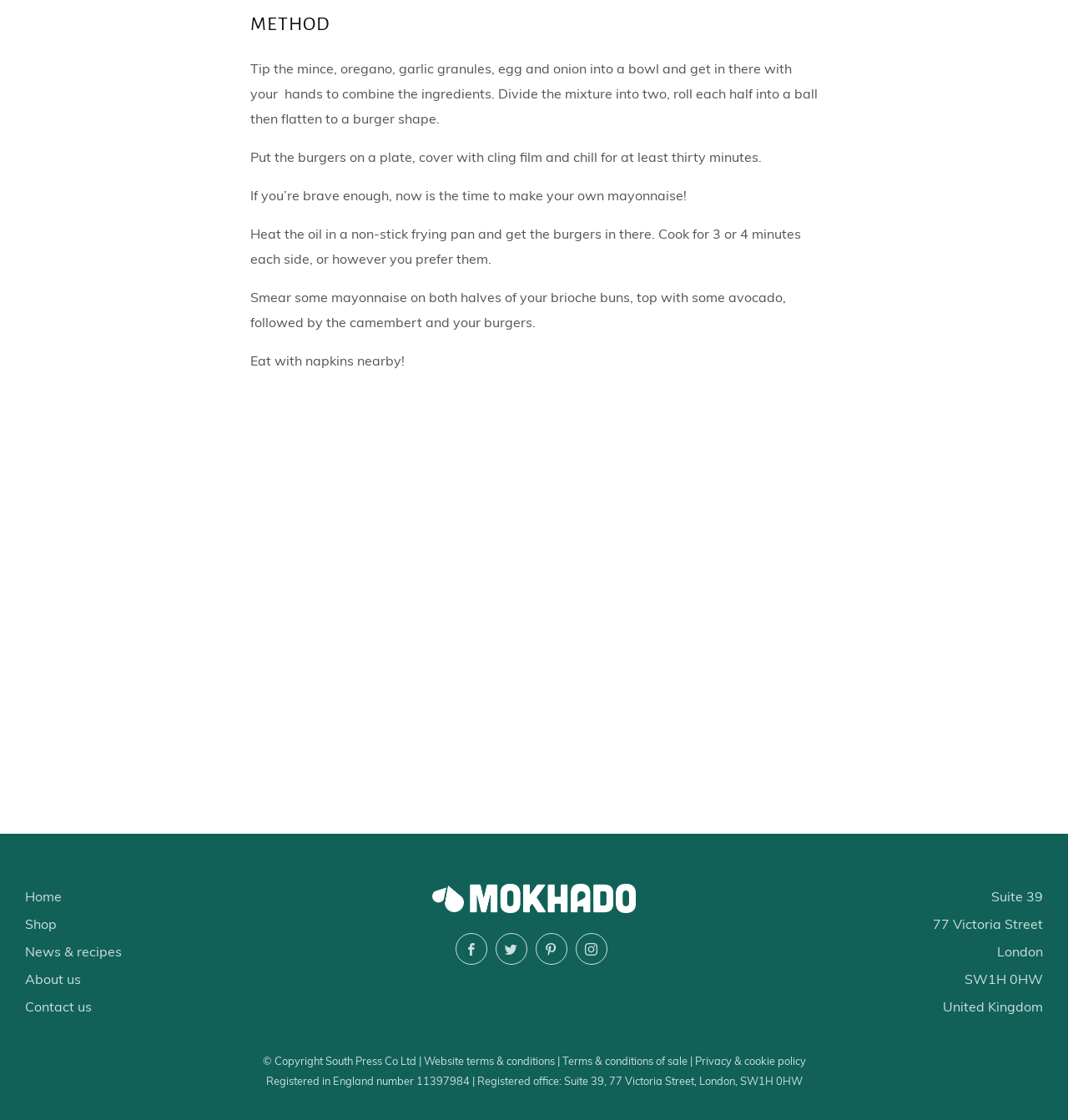Respond to the question below with a single word or phrase:
What is the first step in making the burgers?

Combine ingredients